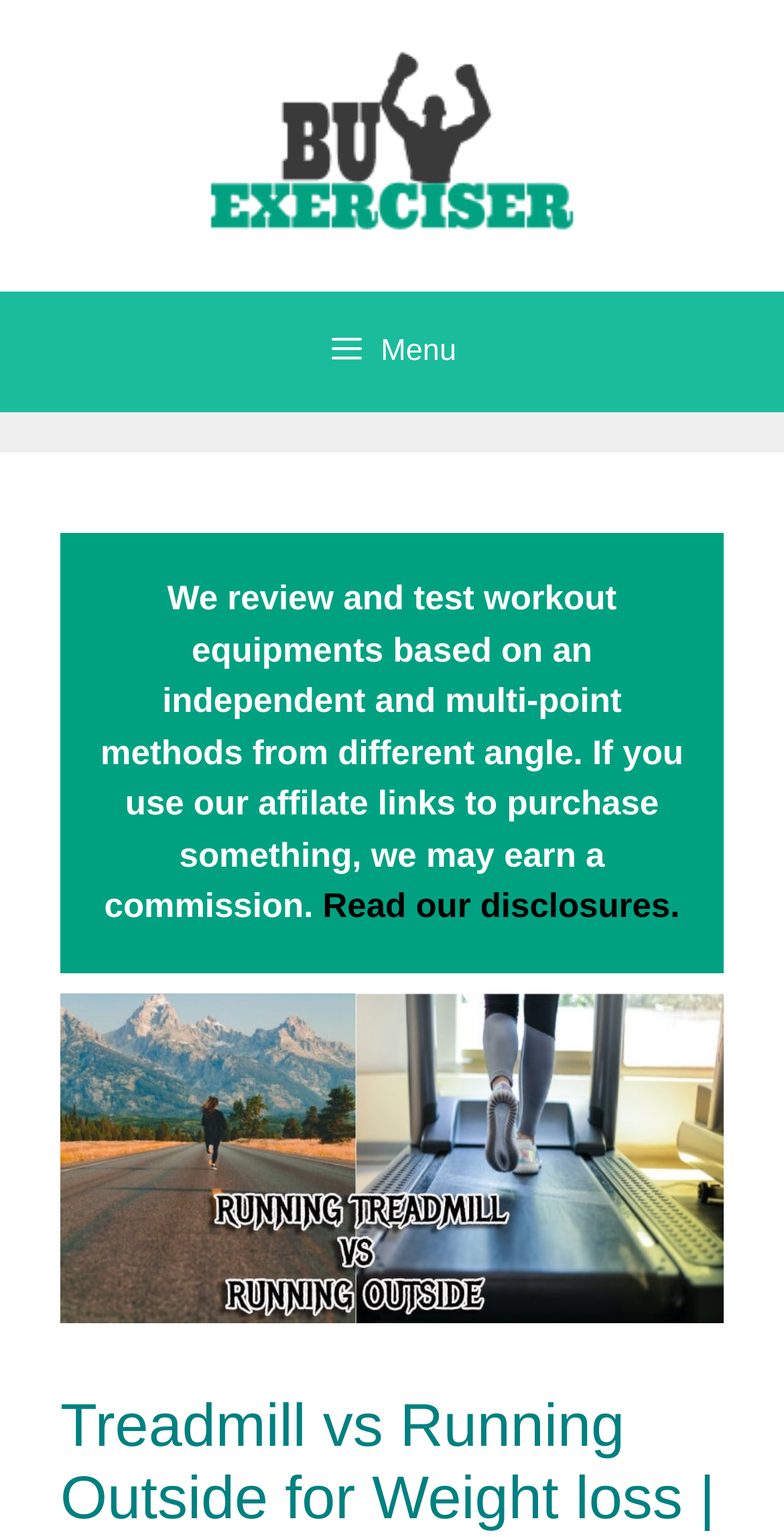Respond to the question with just a single word or phrase: 
What is the purpose of the website?

Reviewing workout equipment